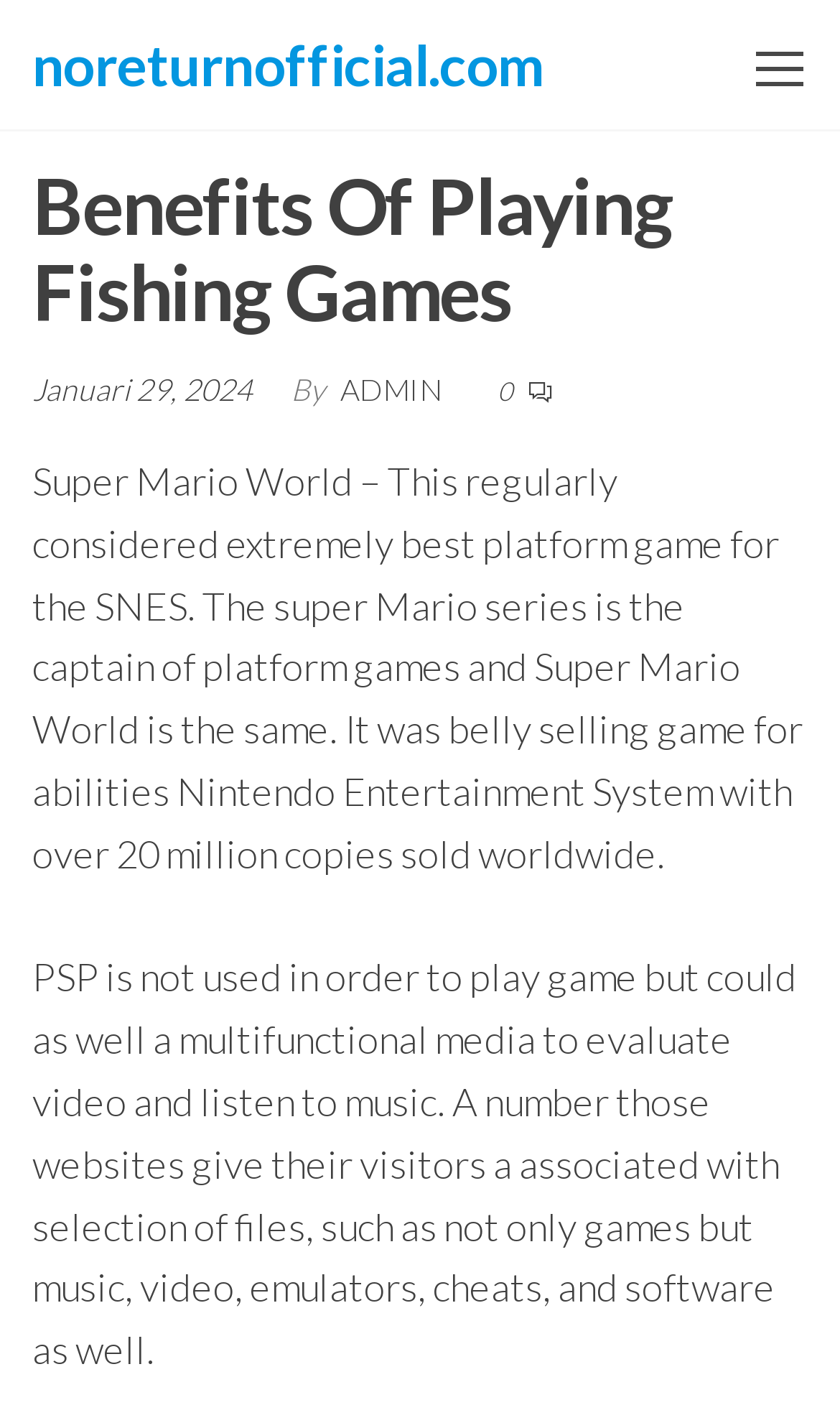Please find the bounding box for the following UI element description. Provide the coordinates in (top-left x, top-left y, bottom-right x, bottom-right y) format, with values between 0 and 1: admin

[0.405, 0.26, 0.533, 0.285]